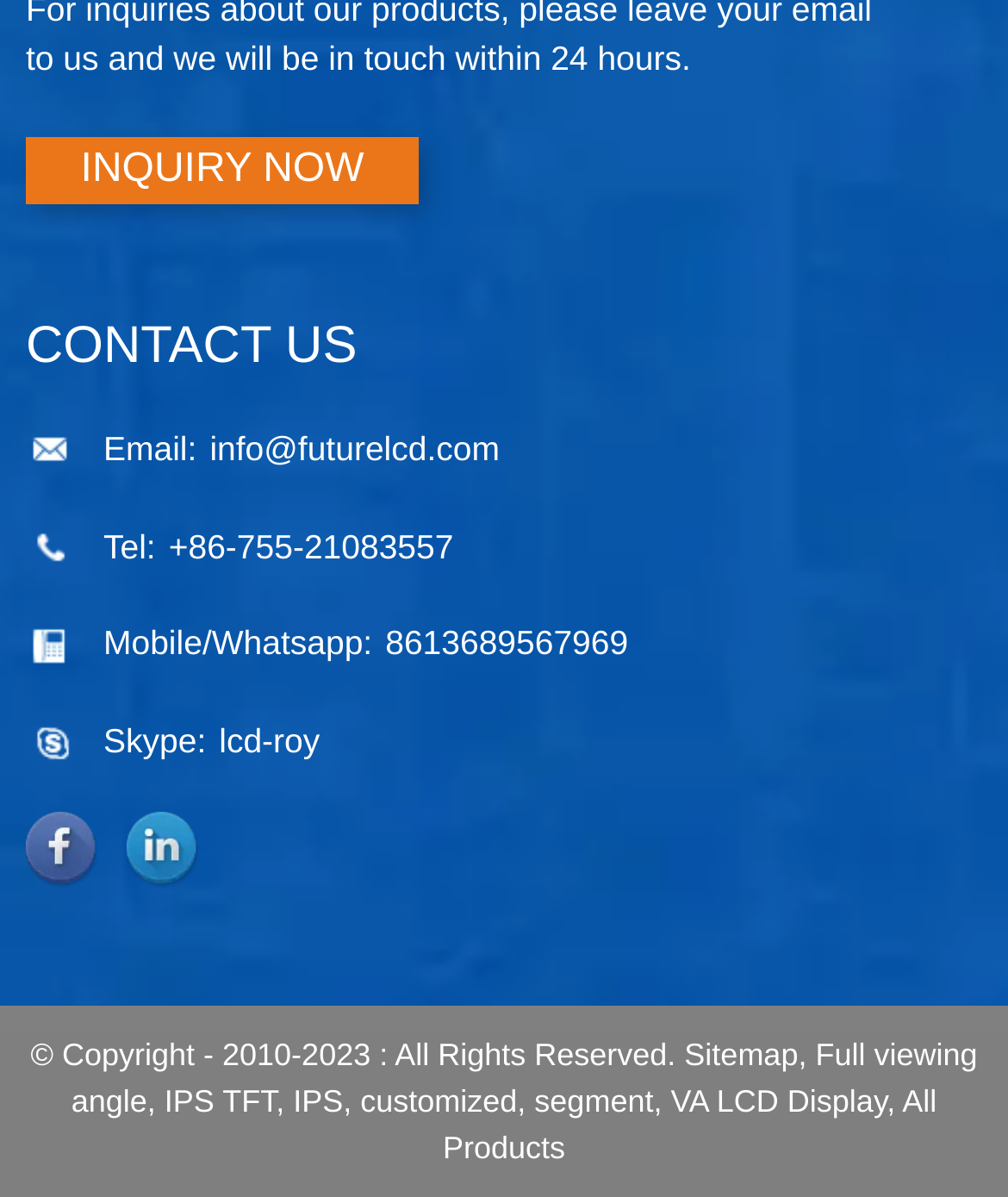Determine the bounding box coordinates of the clickable region to carry out the instruction: "Check the sitemap".

[0.679, 0.866, 0.792, 0.896]